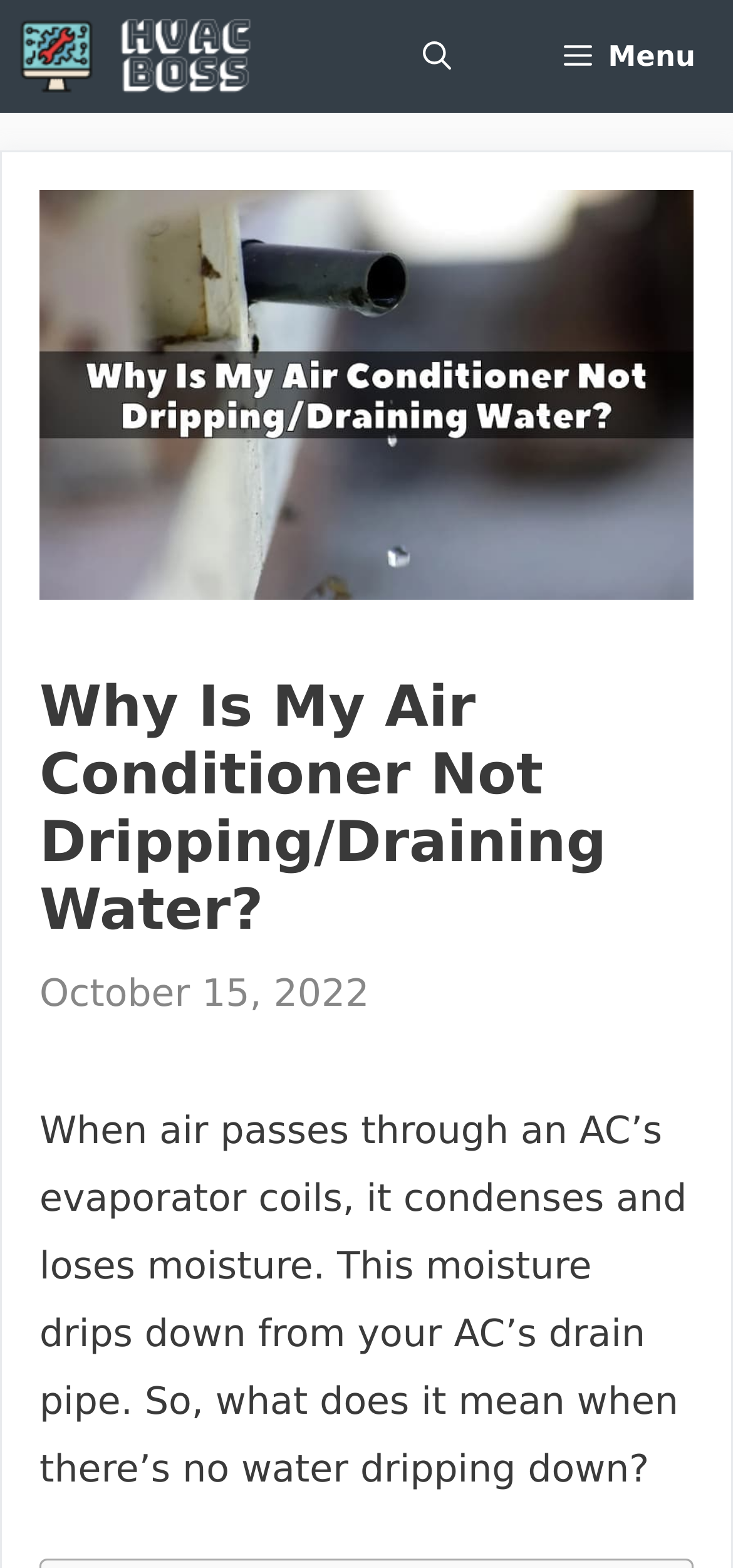What is the purpose of the drain pipe in an AC?
Refer to the image and provide a concise answer in one word or phrase.

To drip down moisture